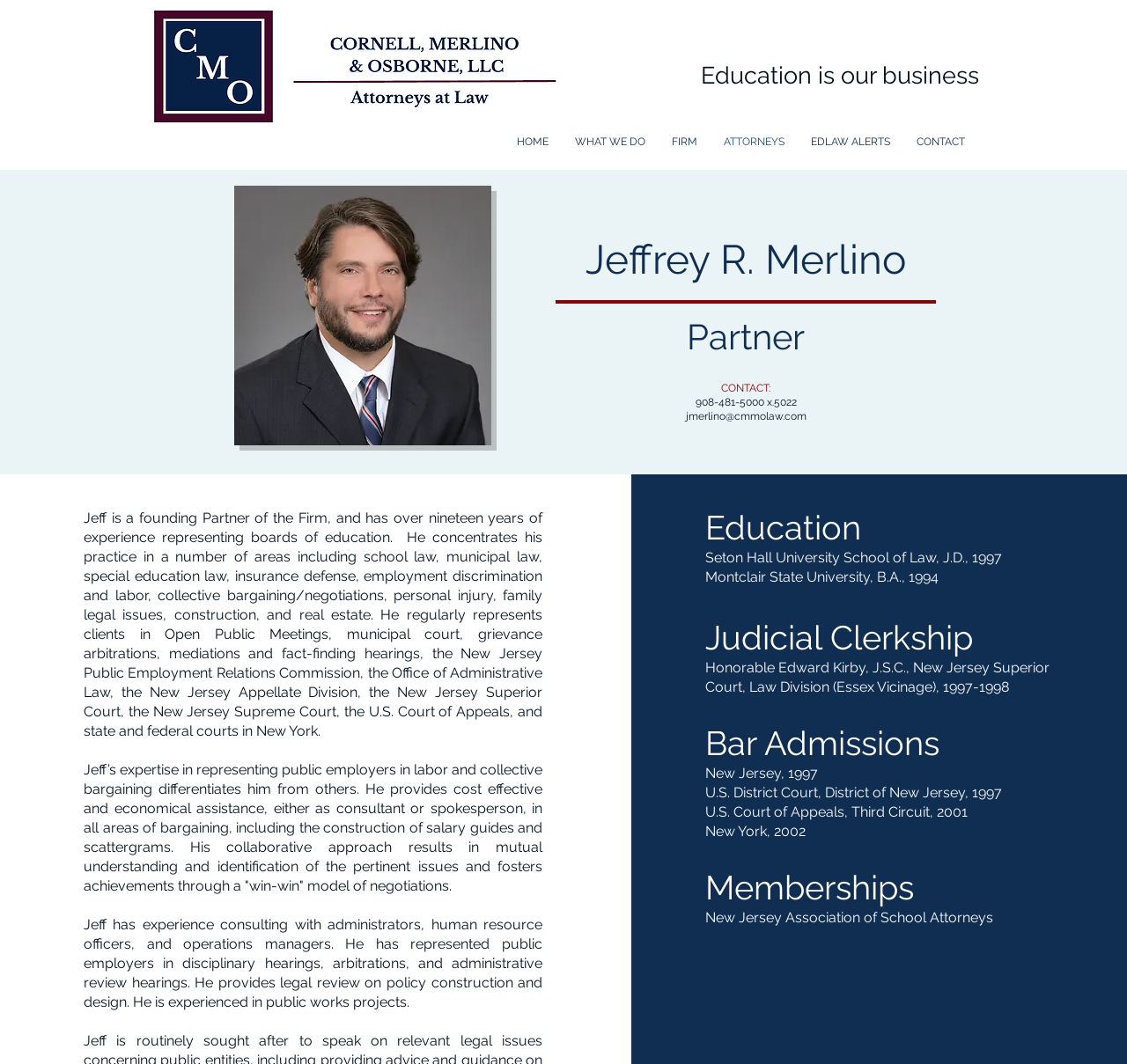Locate the bounding box coordinates for the element described below: "Jeffrey R. Merlino". The coordinates must be four float values between 0 and 1, formatted as [left, top, right, bottom].

[0.52, 0.222, 0.804, 0.266]